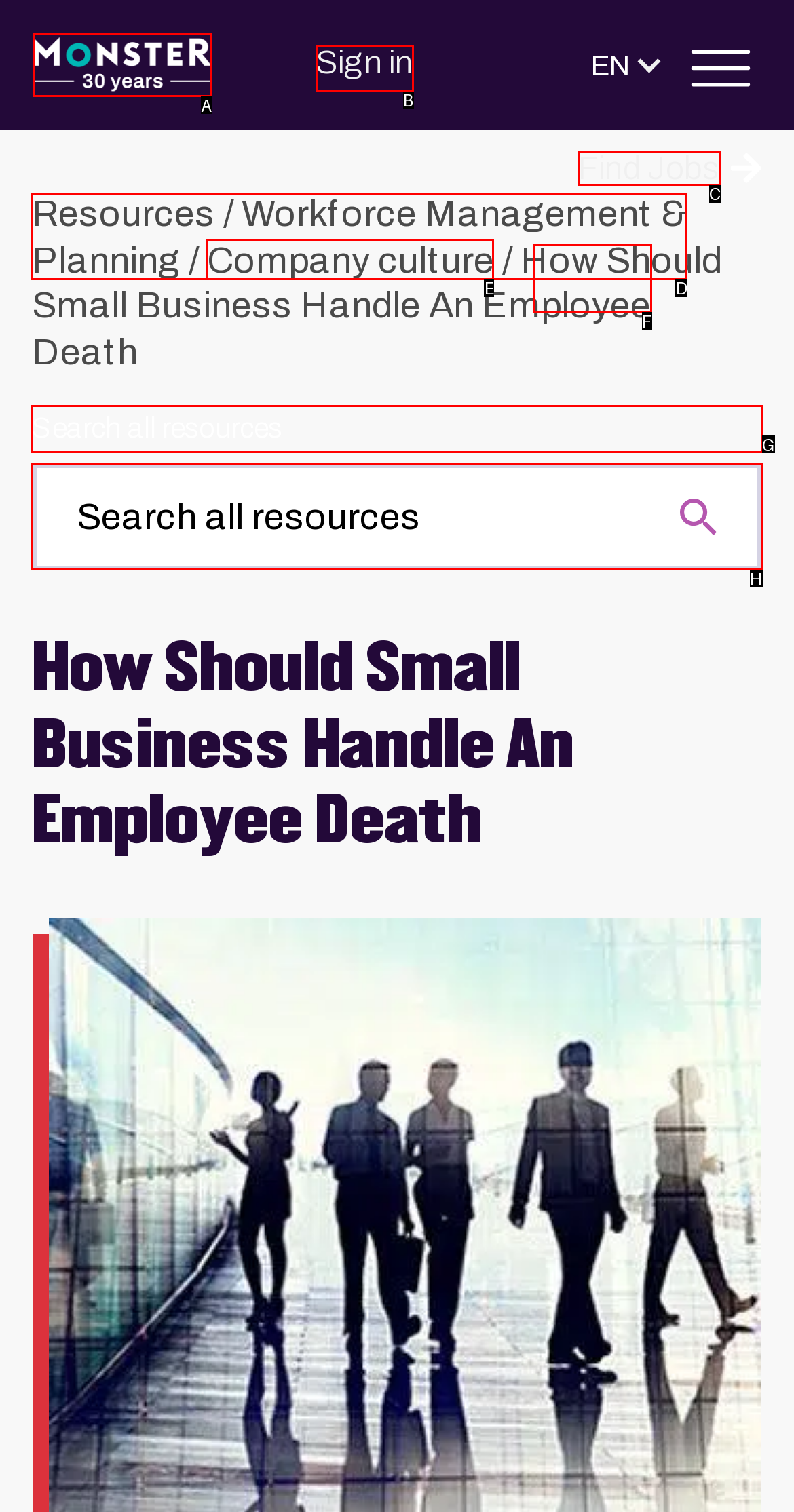Select the letter that corresponds to the UI element described as: Search all resources
Answer by providing the letter from the given choices.

G